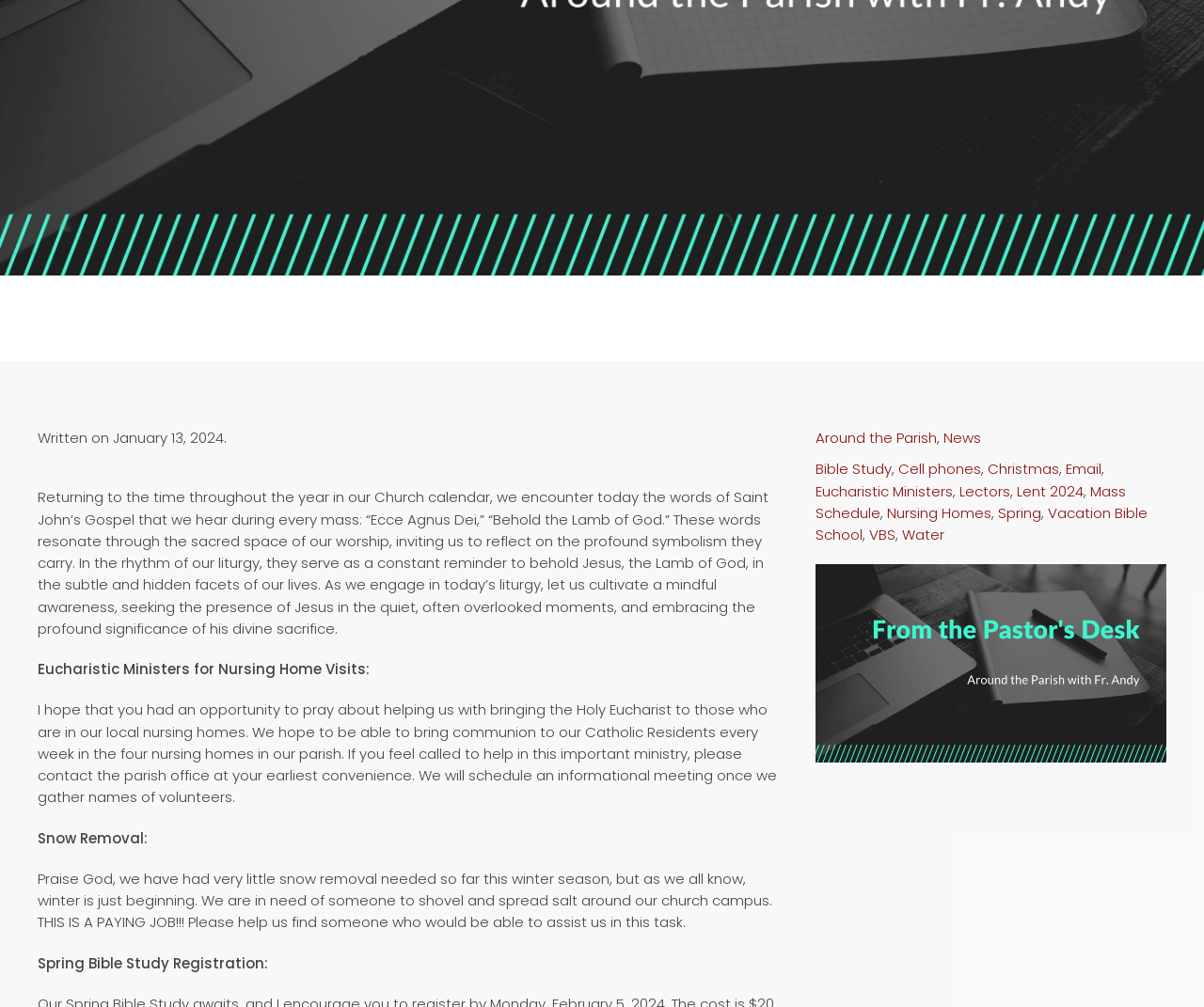From the webpage screenshot, identify the region described by Separate Time from Date. Provide the bounding box coordinates as (top-left x, top-left y, bottom-right x, bottom-right y), with each value being a floating point number between 0 and 1.

None